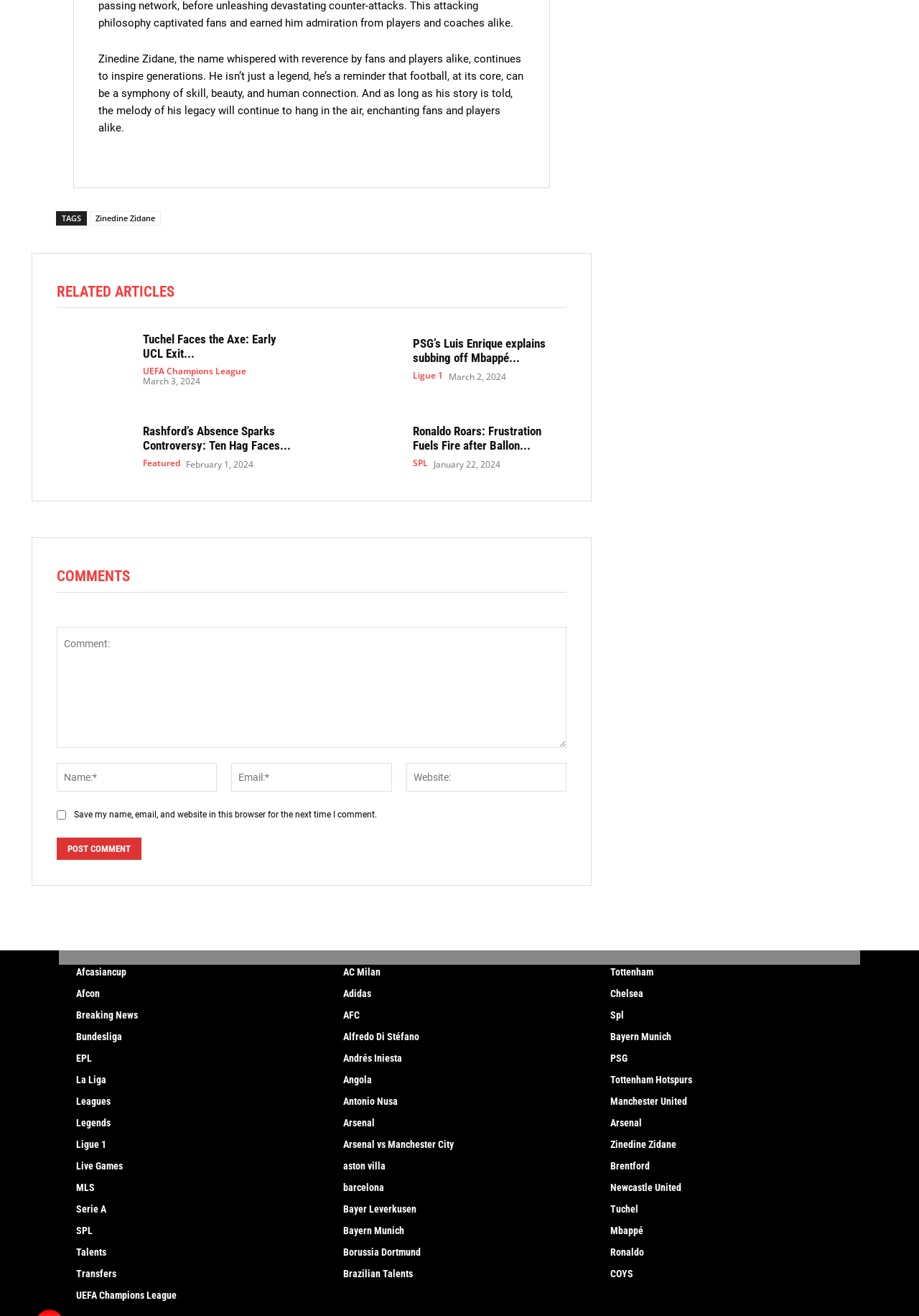Determine the bounding box coordinates of the UI element that matches the following description: "Zinedine Zidane". The coordinates should be four float numbers between 0 and 1 in the format [left, top, right, bottom].

[0.098, 0.16, 0.175, 0.171]